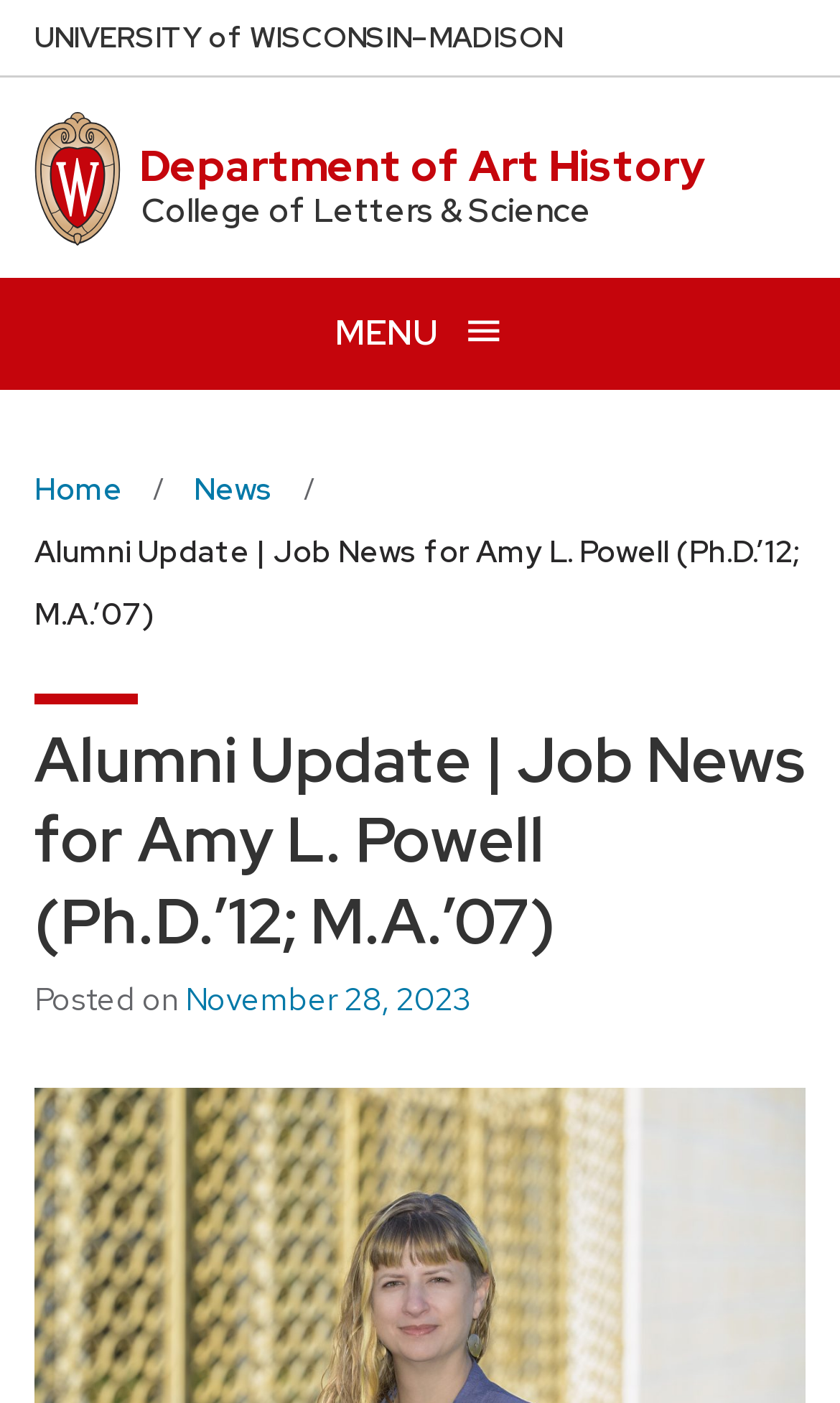Determine the bounding box coordinates of the region I should click to achieve the following instruction: "Visit University of Wisconsin Madison home page". Ensure the bounding box coordinates are four float numbers between 0 and 1, i.e., [left, top, right, bottom].

[0.041, 0.0, 0.669, 0.054]